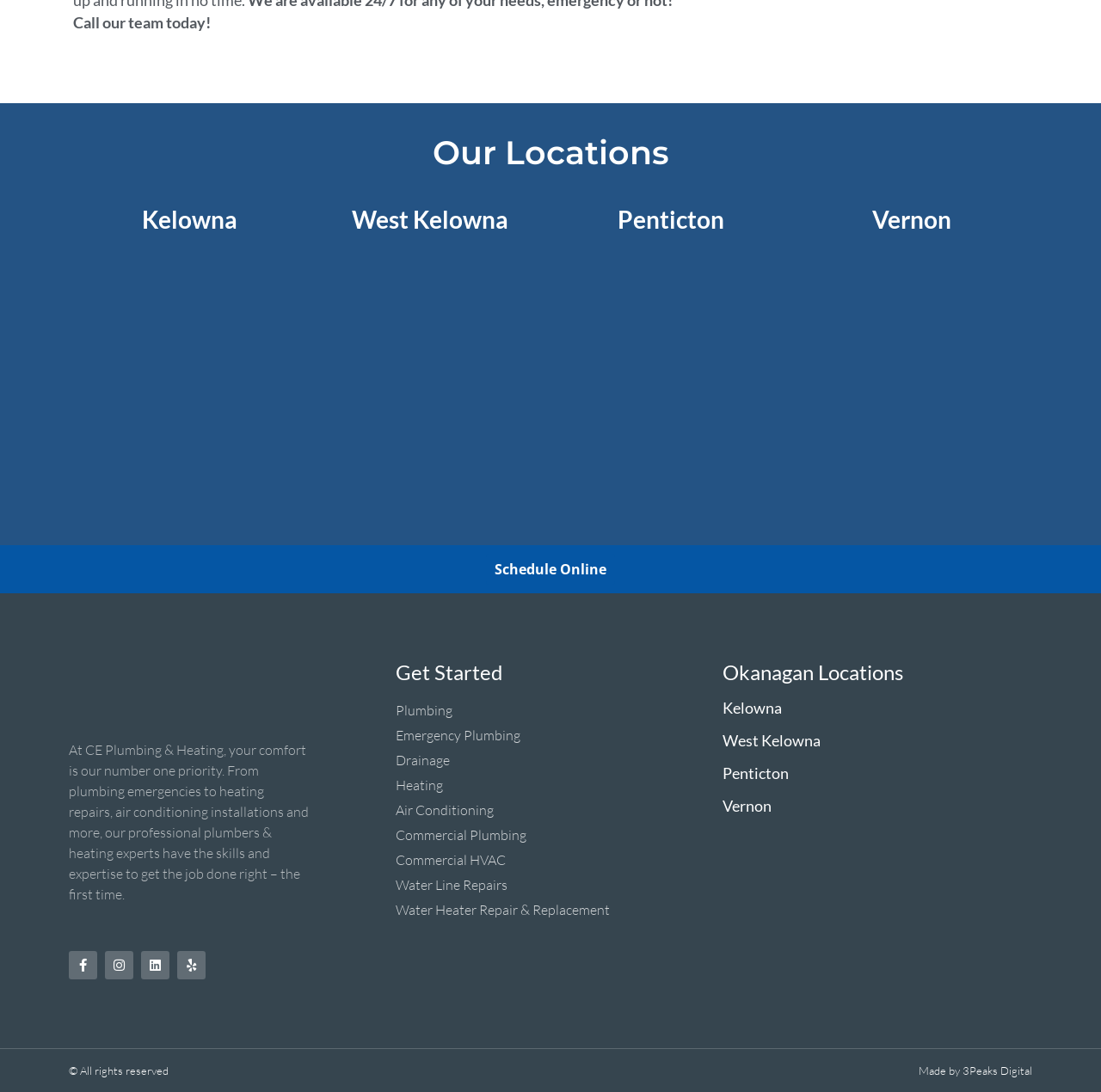Please identify the bounding box coordinates of the clickable region that I should interact with to perform the following instruction: "Visit the 'Kelowna' location page". The coordinates should be expressed as four float numbers between 0 and 1, i.e., [left, top, right, bottom].

[0.129, 0.187, 0.215, 0.214]